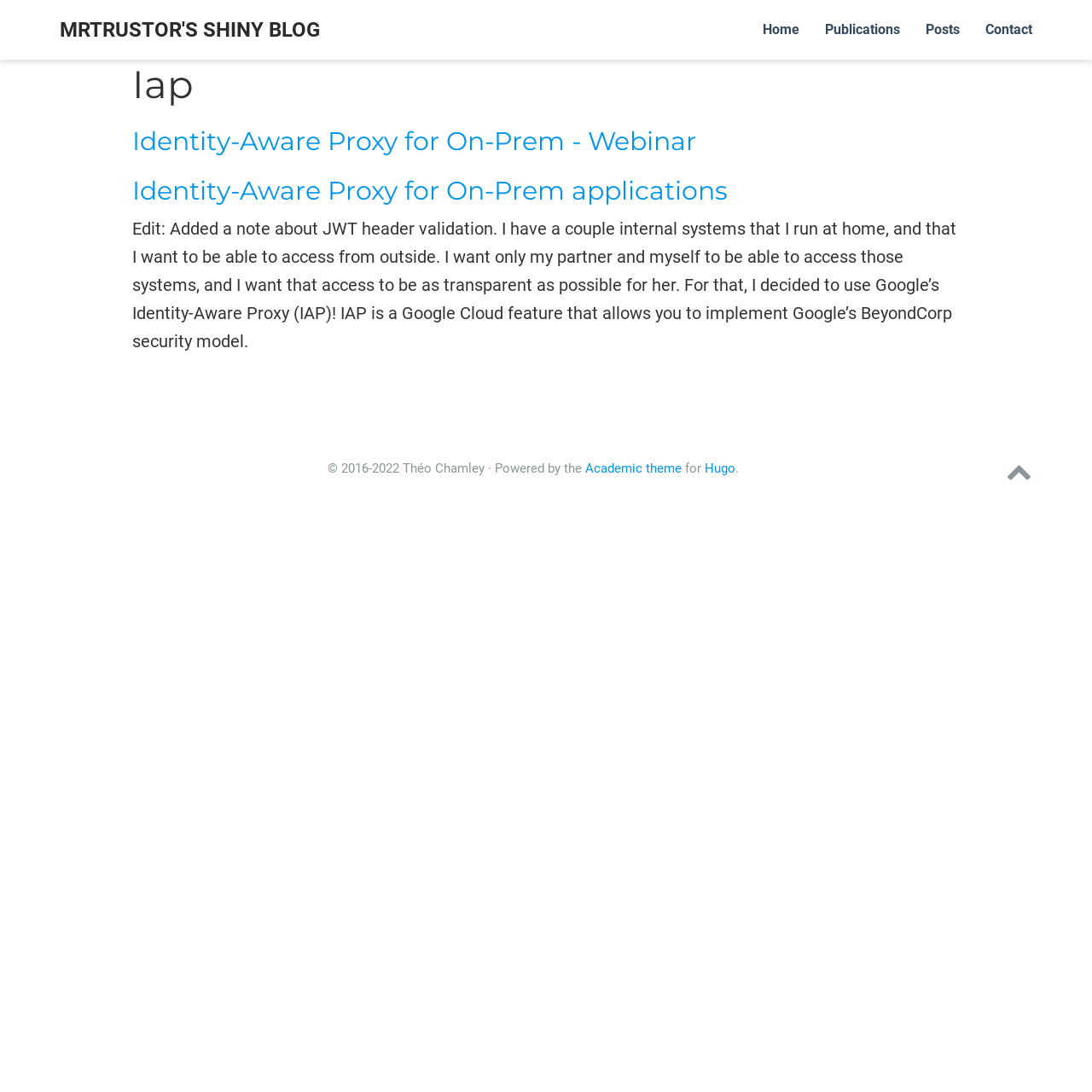Locate the bounding box coordinates of the element's region that should be clicked to carry out the following instruction: "read about Identity-Aware Proxy for On-Prem - Webinar". The coordinates need to be four float numbers between 0 and 1, i.e., [left, top, right, bottom].

[0.121, 0.115, 0.638, 0.144]